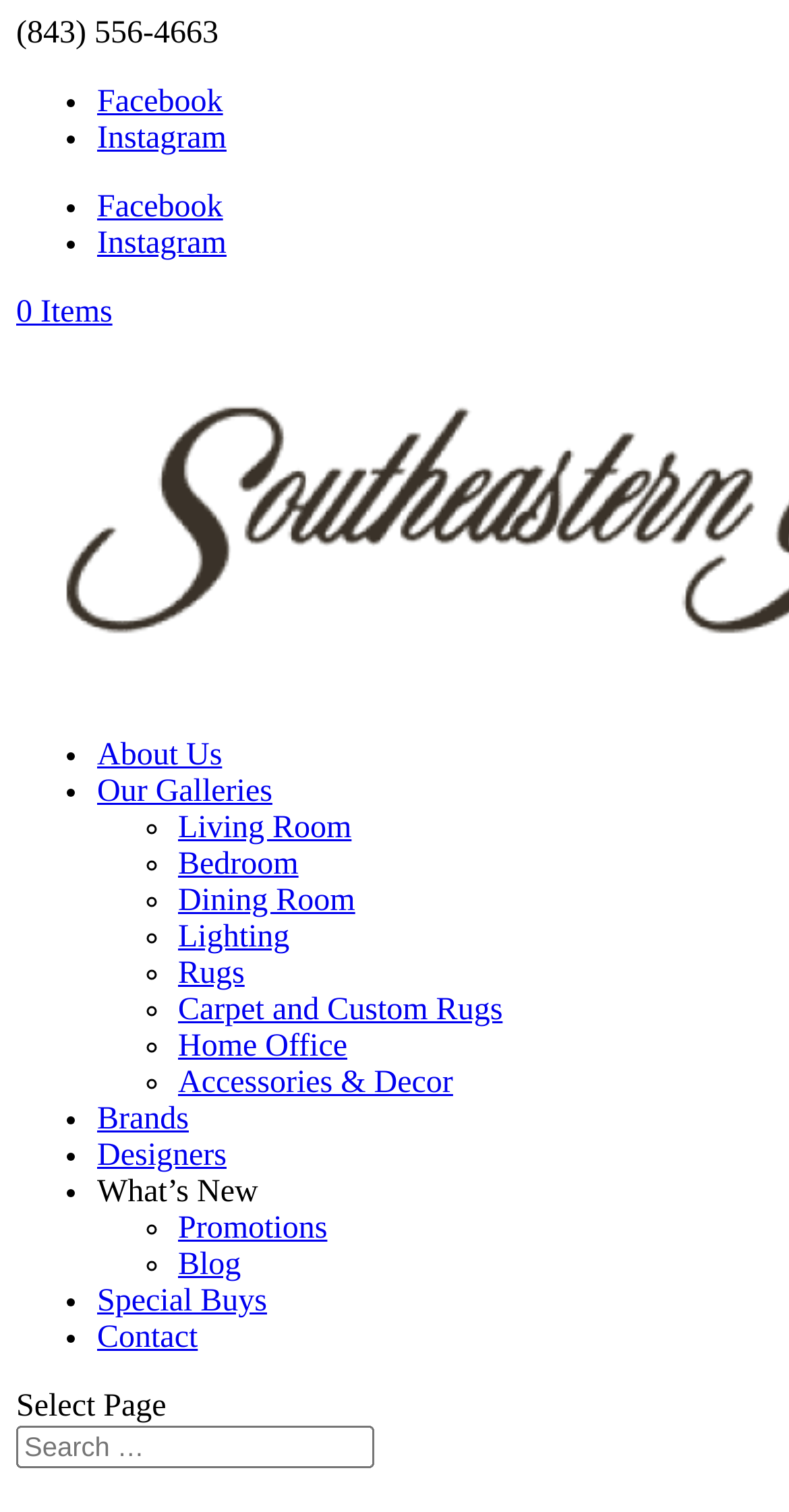What social media platforms are listed?
Using the visual information, respond with a single word or phrase.

Facebook, Instagram